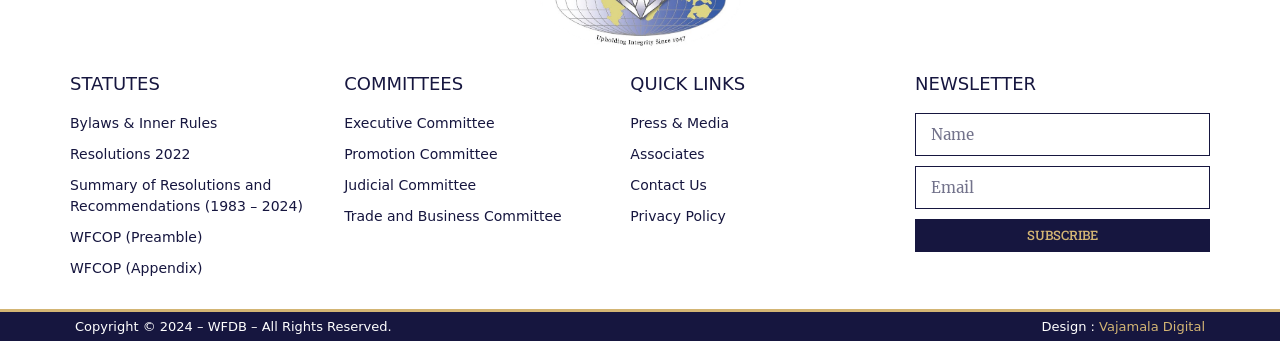Please determine the bounding box coordinates for the element that should be clicked to follow these instructions: "Click on Bylaws & Inner Rules".

[0.055, 0.33, 0.269, 0.392]